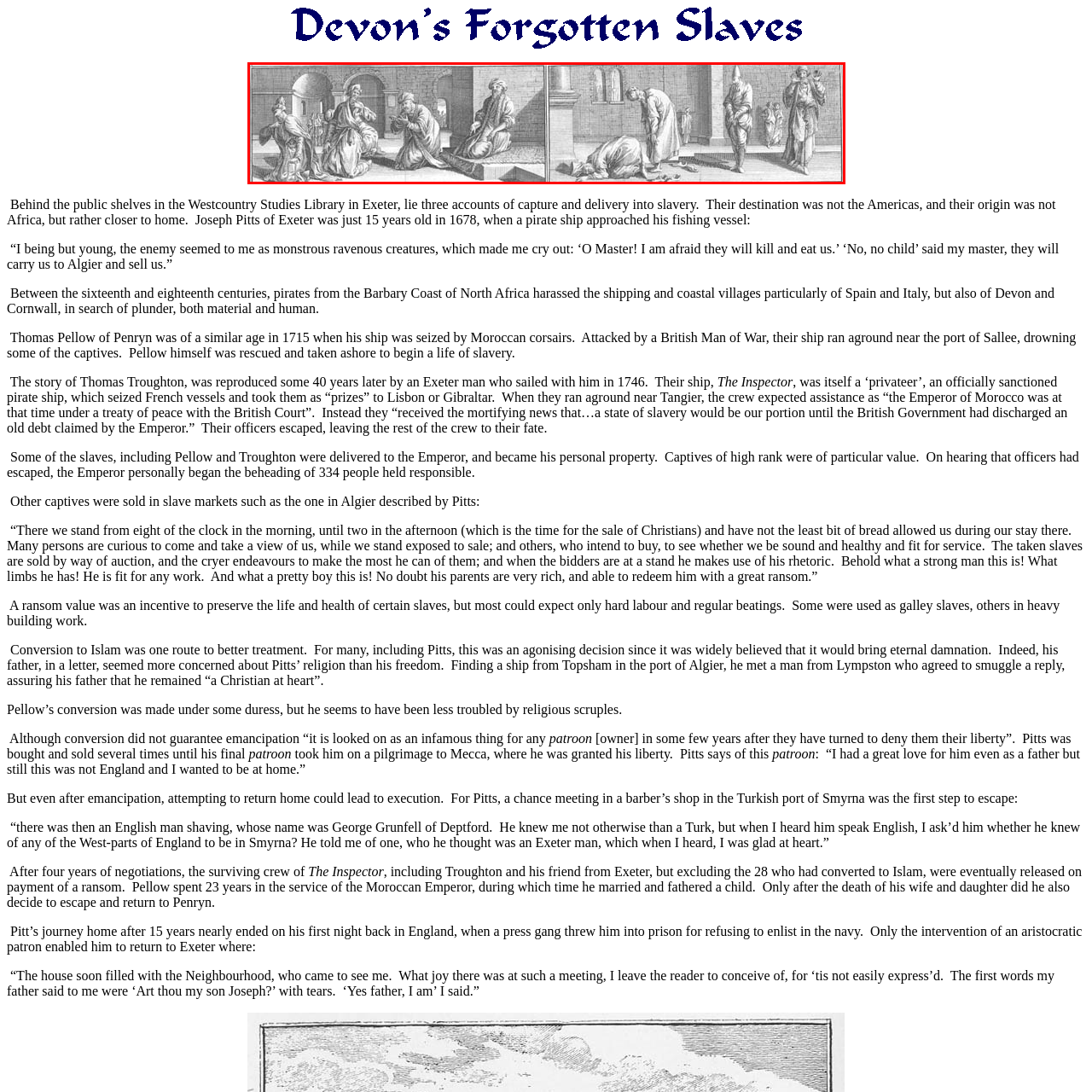Explain in detail the content of the image enclosed by the red outline.

The image titled "Mohammedans at Prayer" depicts a solemn scene within an architectural setting characterized by arches and stone walls. The artwork features several figures engaged in various activities related to prayer and contemplation. On the left side, a group of men kneels and sits on the ground, absorbed in their devotion, while another figure stands nearby, suggesting a sense of community and shared faith. 

To the right, the scene shifts to a more dynamic depiction, where a man is seen bowing down, while another figure appears to be leaving, adding a narrative element to the composition. The interplay of light and shadow highlights the emotional gravitas of the moment, reflecting on themes of spirituality and the human experience in the context of religious practice. This artwork thoughtfully captures the essence of devotion, illustrating the personal and communal aspects of prayer within a historical and cultural framework.